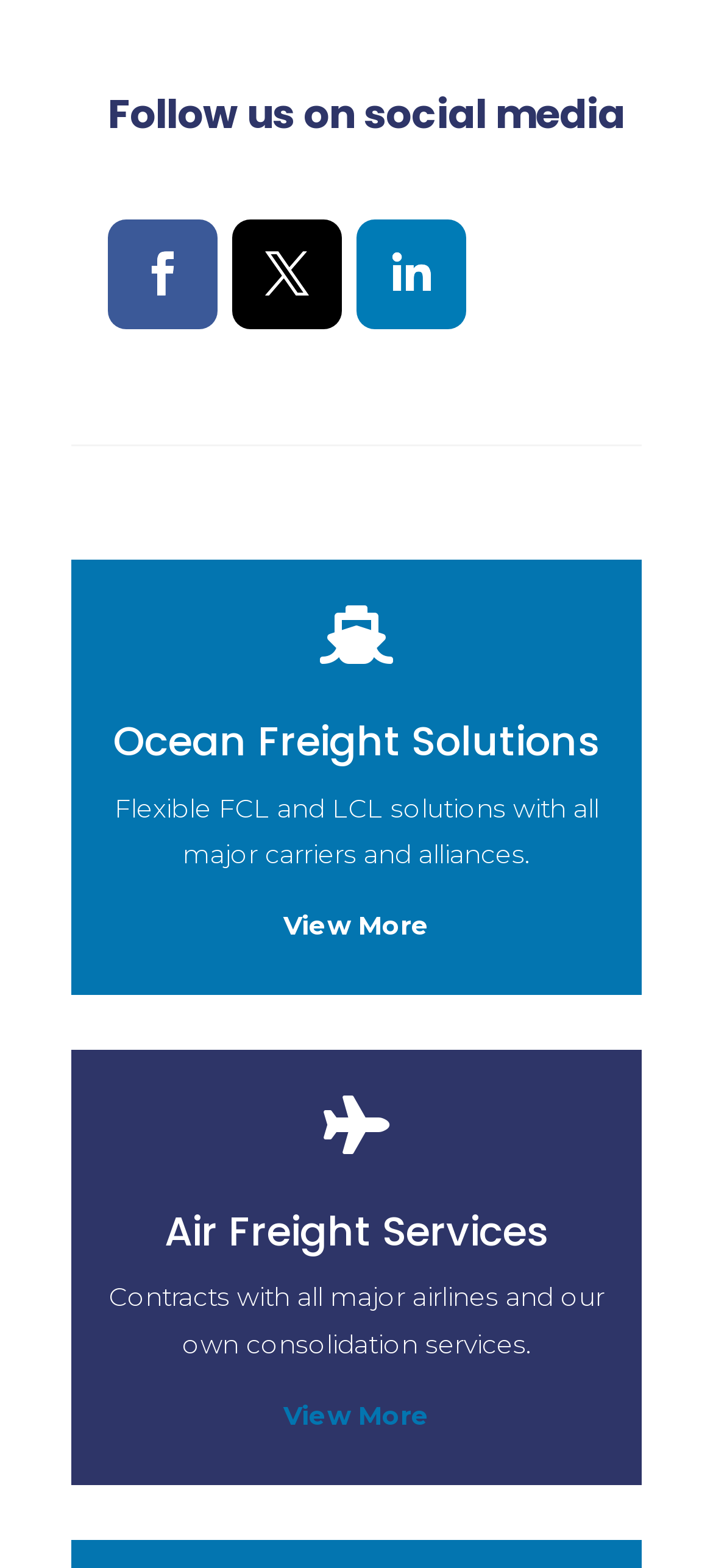What is the main service offered under Ocean Freight Solutions?
Answer the question in as much detail as possible.

Under the heading 'Ocean Freight Solutions', the static text 'Flexible FCL and LCL solutions with all major carriers and alliances.' suggests that the main service offered is FCL (Full Container Load) and LCL (Less than Container Load) solutions.